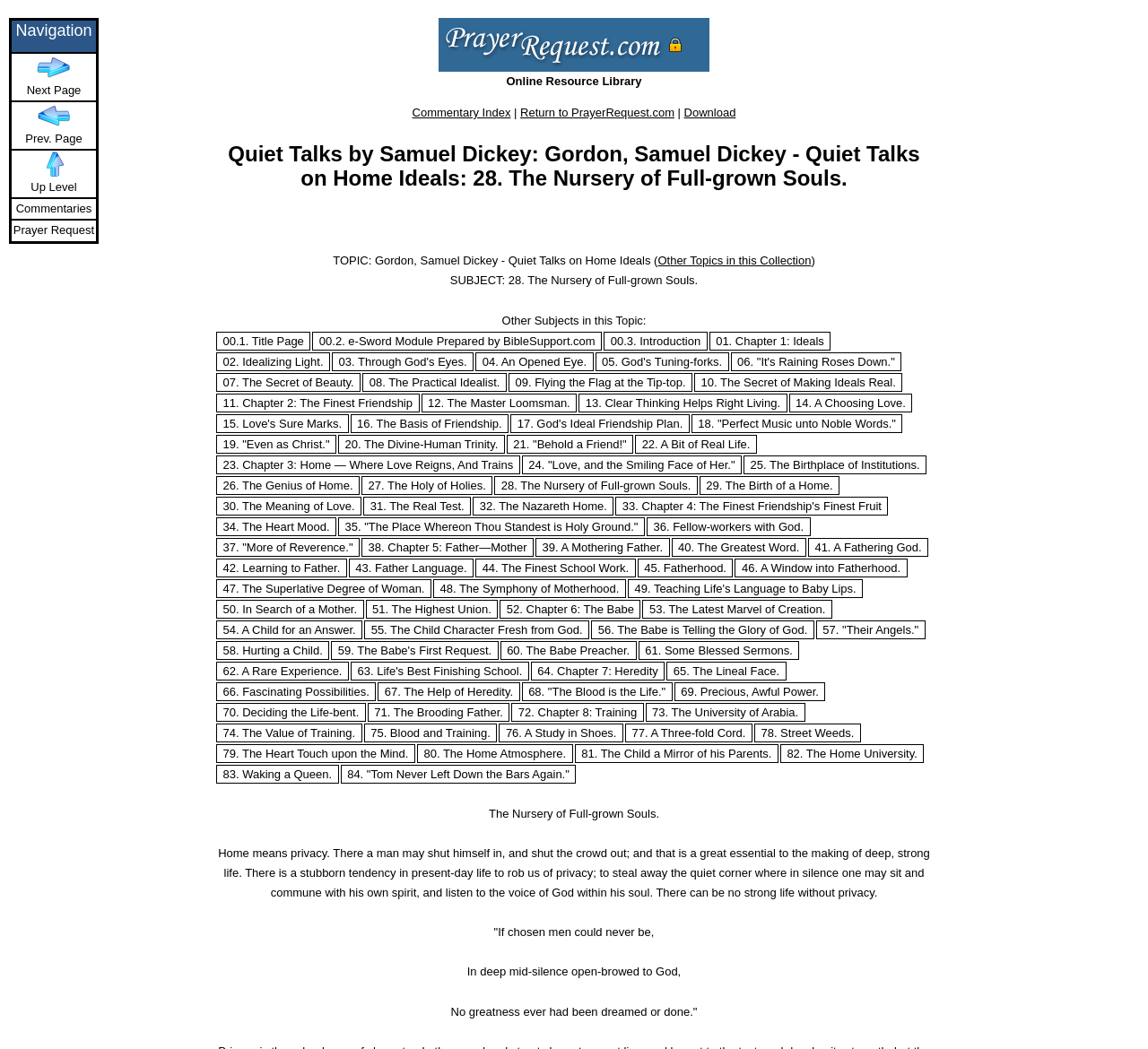What is the topic of chapter 3?
Look at the image and respond to the question as thoroughly as possible.

The topic of chapter 3 can be found by looking at the link elements with chapter titles. The link element with the text '23. Chapter 3: Home — Where Love Reigns, And Trains' indicates that the topic of chapter 3 is 'Home'.